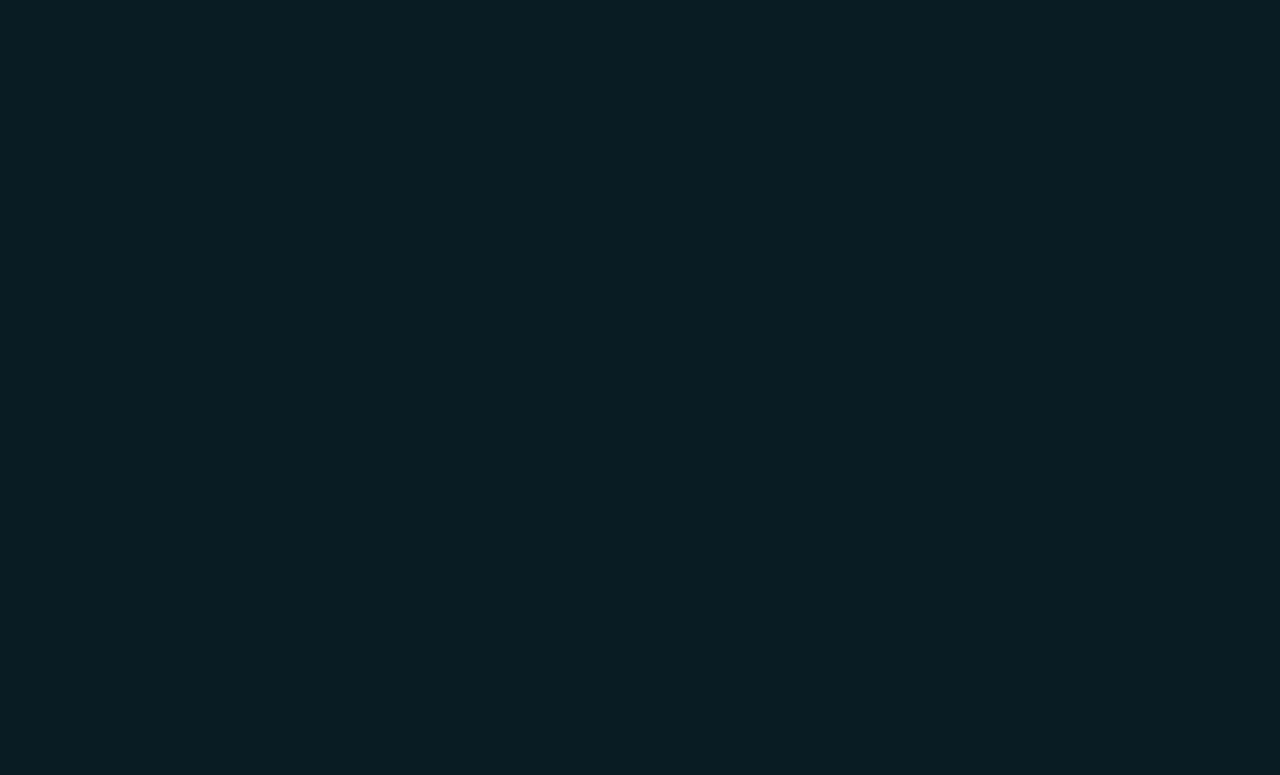Determine the bounding box coordinates of the clickable area required to perform the following instruction: "Call 803.750.9321". The coordinates should be represented as four float numbers between 0 and 1: [left, top, right, bottom].

[0.848, 0.195, 0.95, 0.226]